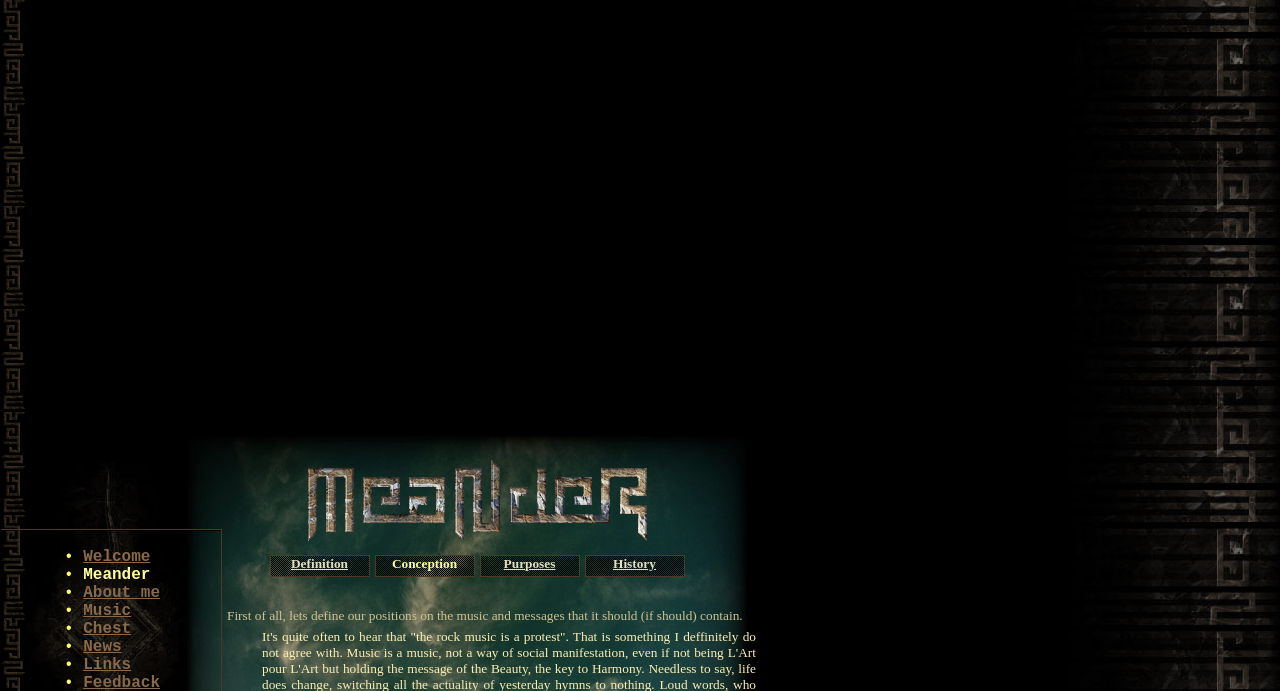What is the first topic discussed in the definition conception purposes history section?
Based on the image, give a concise answer in the form of a single word or short phrase.

Definition